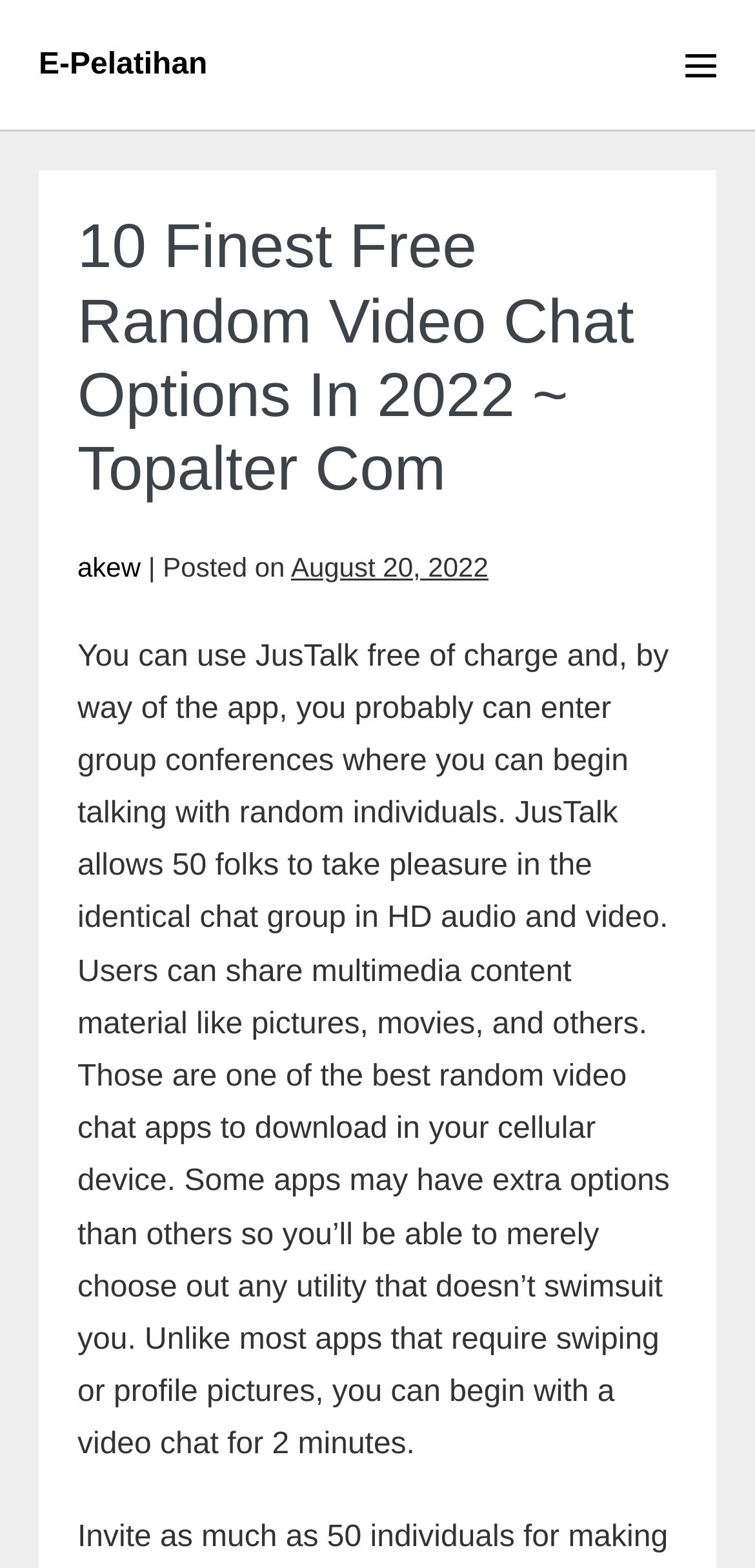Explain the webpage's design and content in an elaborate manner.

The webpage is about the 10 finest free random video chat options in 2022. At the top left, there is a link to "E-Pelatihan". On the top right, there is a button for site navigation, which is not expanded. Below the navigation button, there is a header section that spans almost the entire width of the page. 

In the header section, there is a heading that displays the title of the webpage, "10 Finest Free Random Video Chat Options In 2022 ~ Topalter Com". To the right of the title, there is a link to "akew" followed by a vertical bar and then the text "Posted on" with a timestamp of "August 20, 2022". 

Below the header section, there is a large block of text that describes the features of JusTalk, one of the random video chat apps. The text explains that JusTalk allows 50 people to join the same chat group in HD audio and video, and users can share multimedia content like pictures and videos. The text also mentions that some apps may have more features than others, and users can choose any application that doesn't suit them.